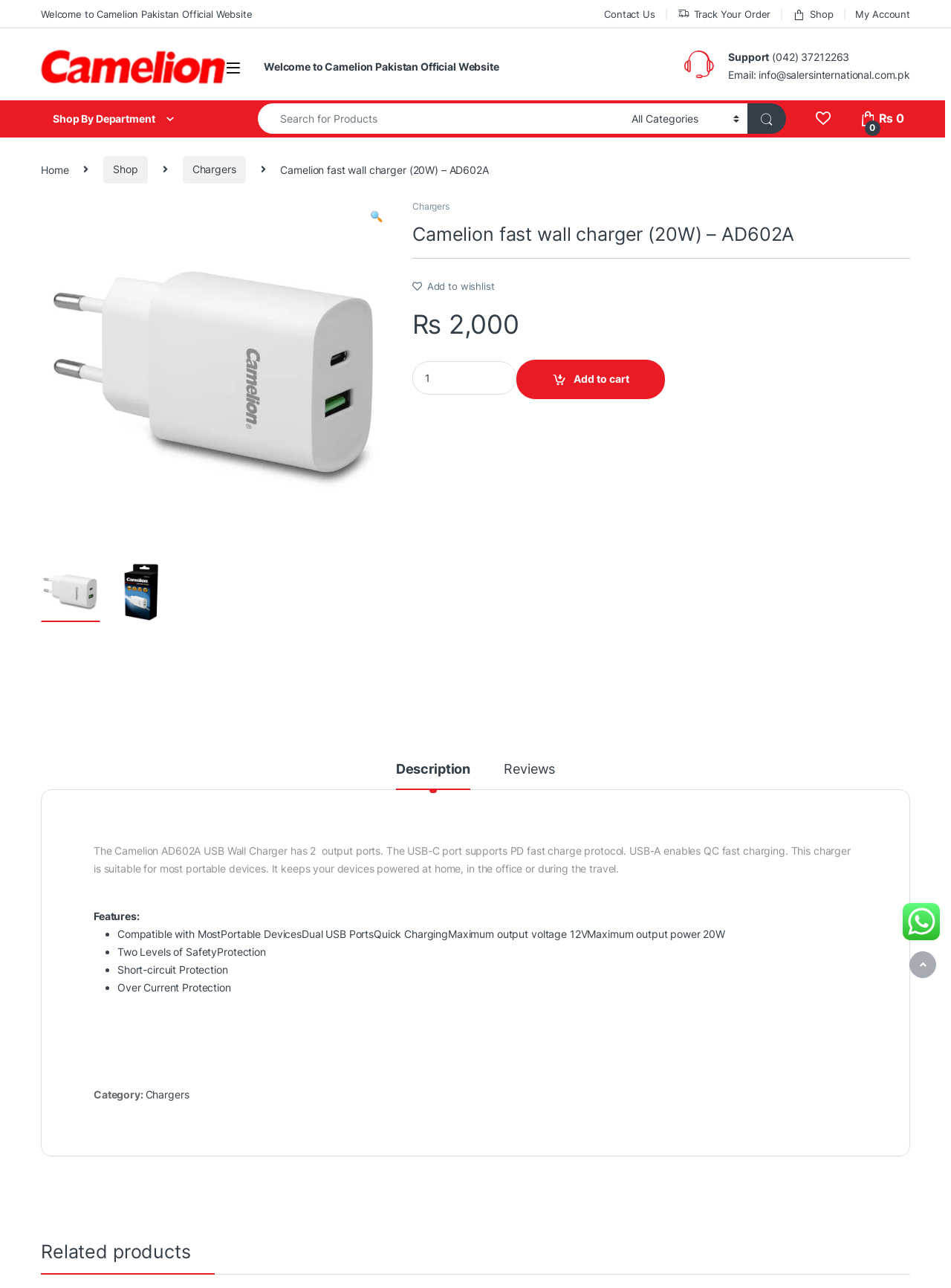Could you determine the bounding box coordinates of the clickable element to complete the instruction: "Add to wishlist"? Provide the coordinates as four float numbers between 0 and 1, i.e., [left, top, right, bottom].

[0.434, 0.217, 0.52, 0.227]